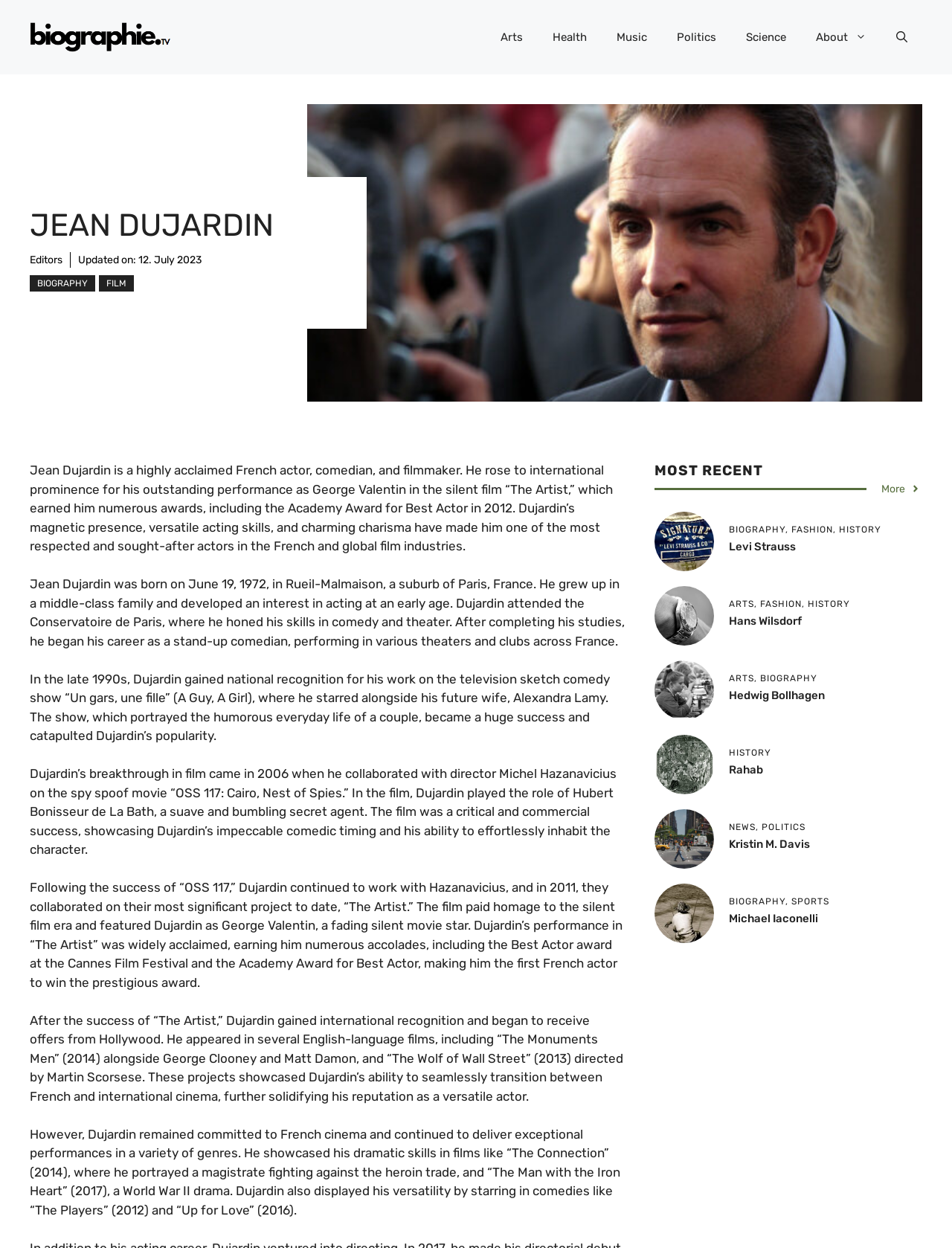Please specify the coordinates of the bounding box for the element that should be clicked to carry out this instruction: "View the image of Levi Strauss". The coordinates must be four float numbers between 0 and 1, formatted as [left, top, right, bottom].

[0.688, 0.41, 0.75, 0.457]